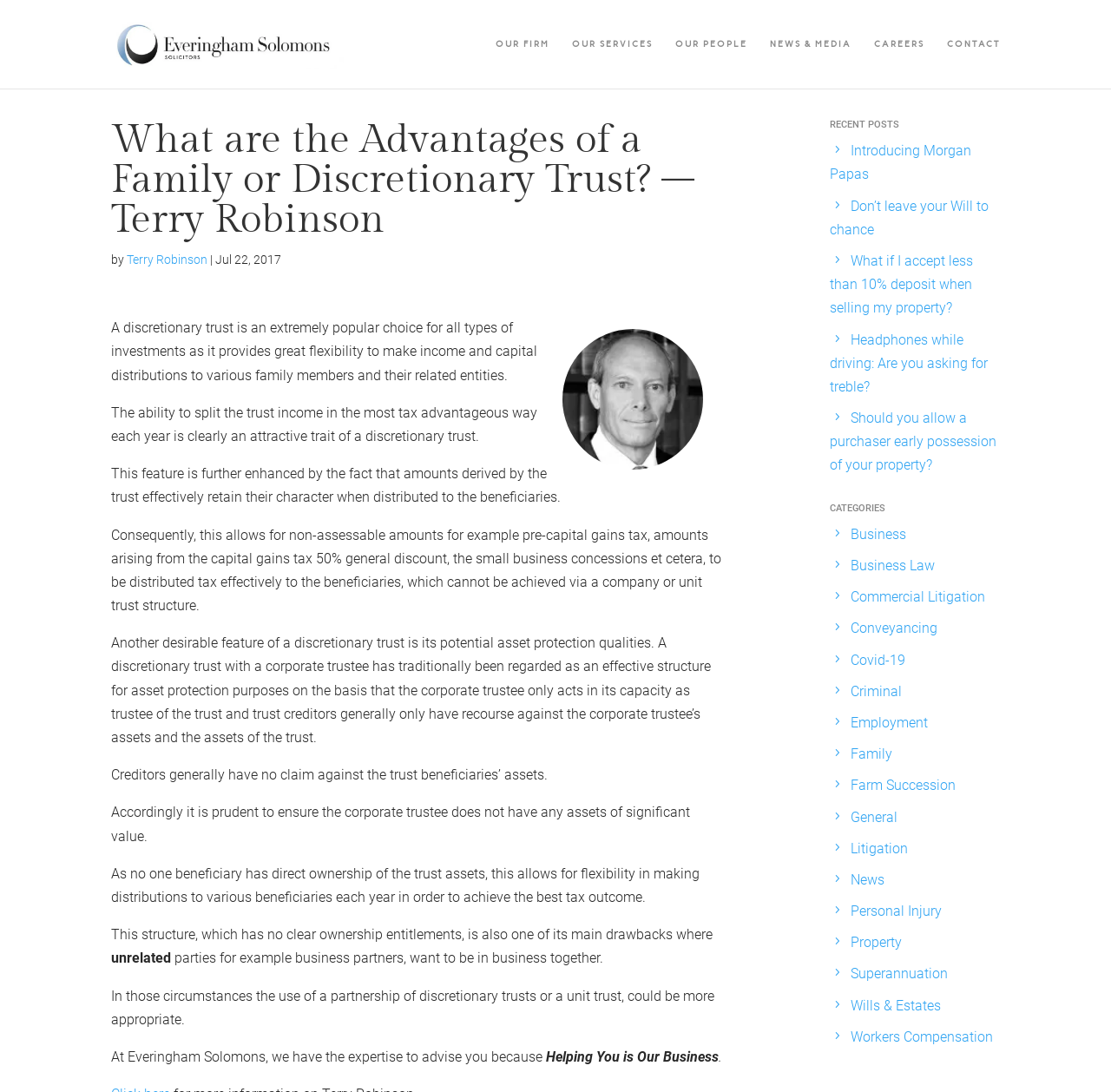Please give the bounding box coordinates of the area that should be clicked to fulfill the following instruction: "Read the article by Terry Robinson". The coordinates should be in the format of four float numbers from 0 to 1, i.e., [left, top, right, bottom].

[0.114, 0.231, 0.187, 0.244]